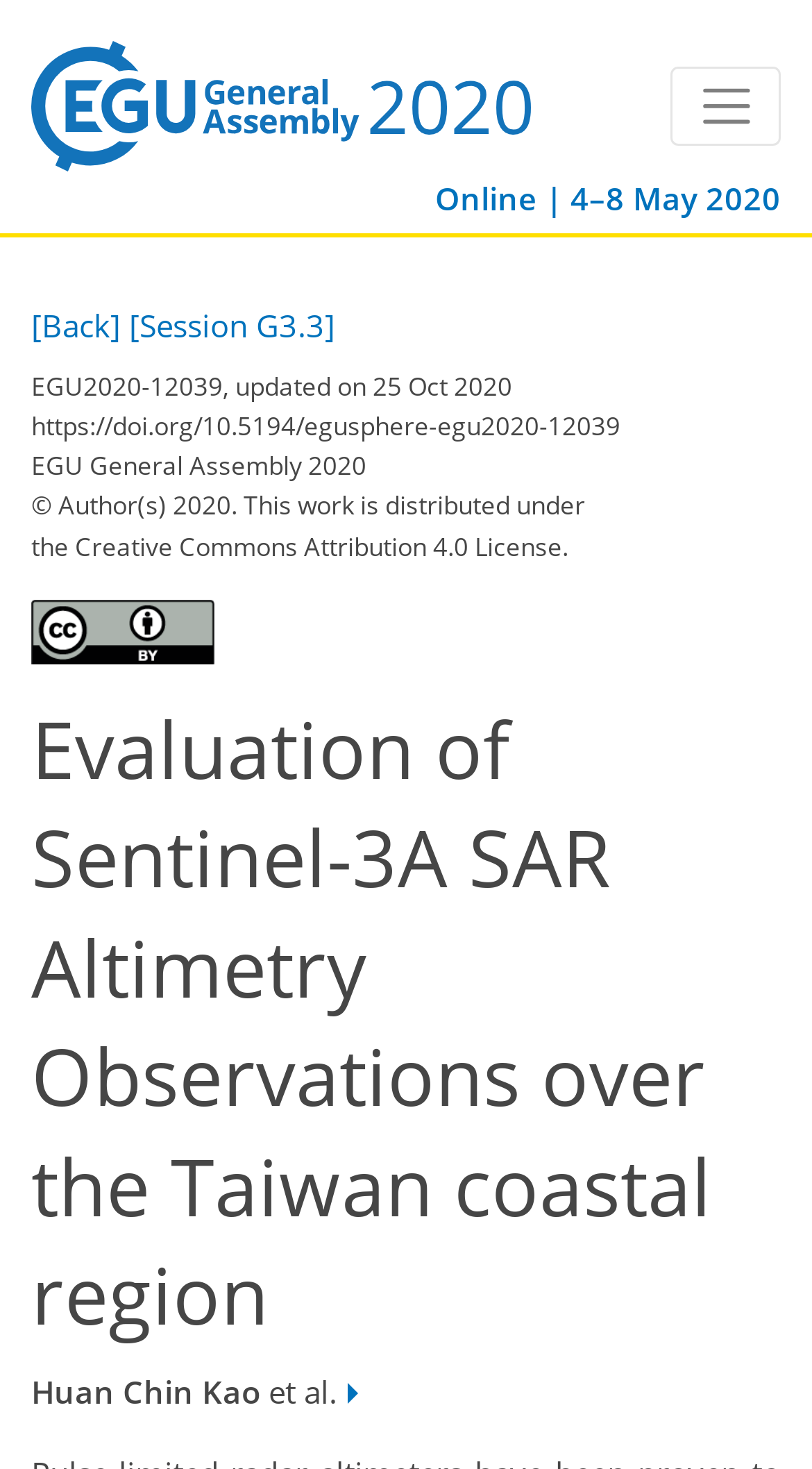Identify and provide the bounding box coordinates of the UI element described: "[Back]". The coordinates should be formatted as [left, top, right, bottom], with each number being a float between 0 and 1.

[0.038, 0.207, 0.149, 0.236]